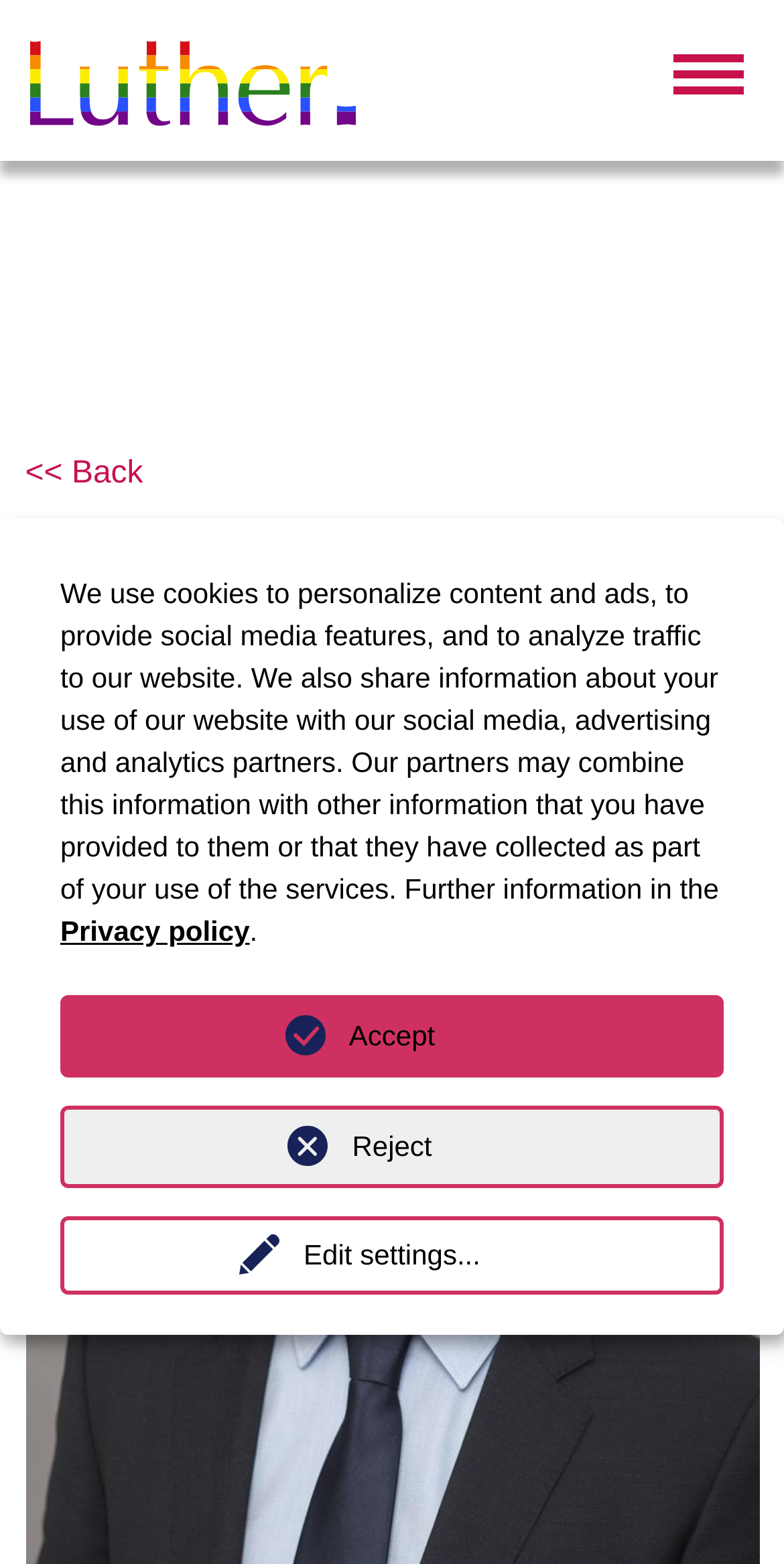Is there a privacy policy link on this webpage?
From the details in the image, provide a complete and detailed answer to the question.

I found a link element with the text 'Privacy policy' on the webpage, which suggests that it leads to a page with information about the website's privacy policy.